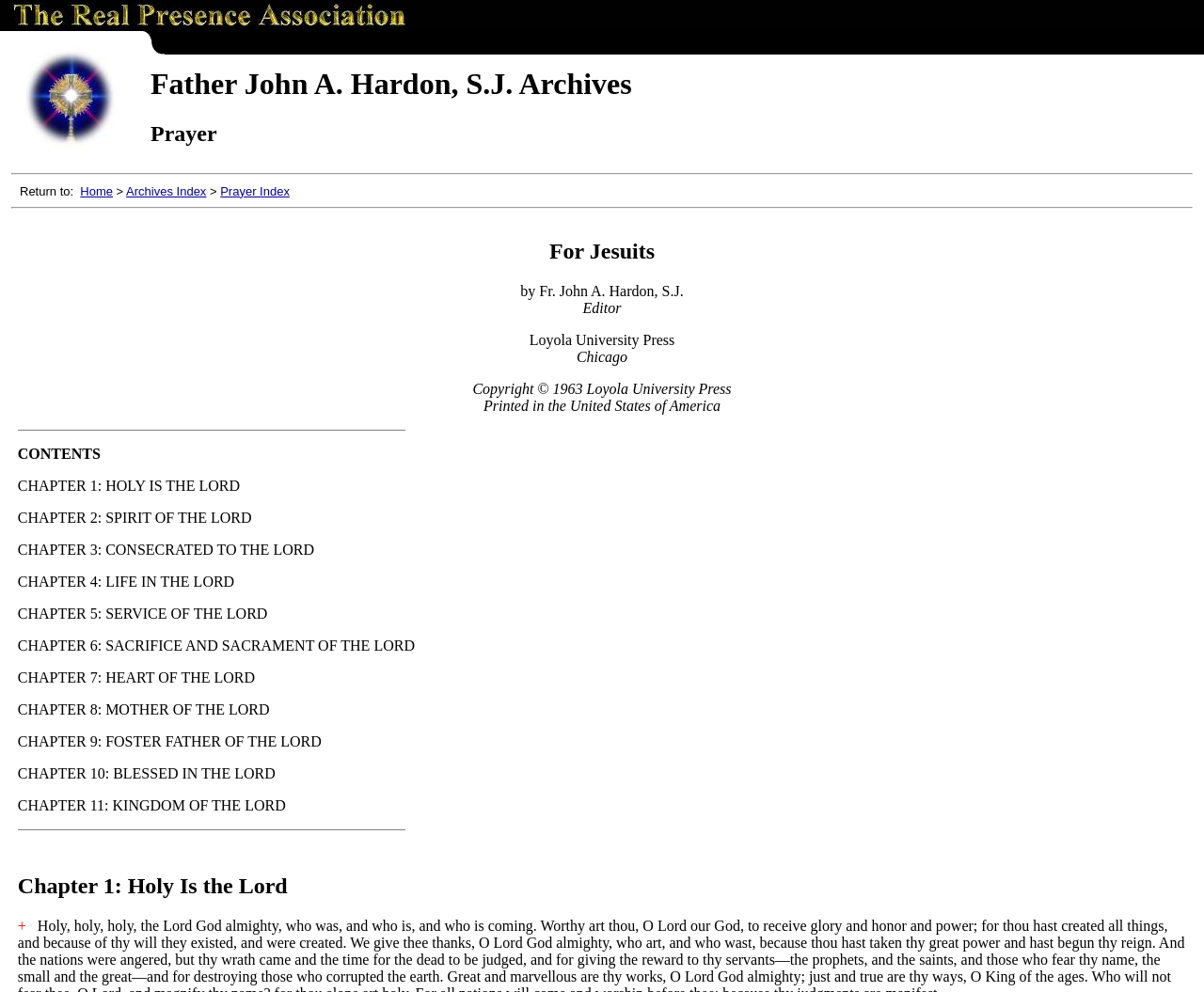What is the orientation of the separator at y1 coordinate 0.208?
Could you answer the question with a detailed and thorough explanation?

I found the answer by looking at the separator element with y1 coordinate 0.208 and y2 coordinate 0.21, which has an orientation of 'horizontal'.